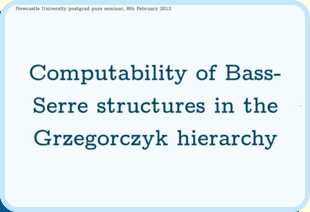Give an in-depth description of the image.

The image features a title slide from a seminar presentation held at Newcastle University on the topic "Computability of Bass-Serre structures in the Grzegorczyk hierarchy." The text is prominently displayed in a clear, bold font, emphasizing the complexity and academic nature of the subject. Additionally, the slide includes the date of the seminar, which is noted as February 8, 2013. The overall design has a light blue background, creating a visually appealing and professional appearance suitable for an academic setting.